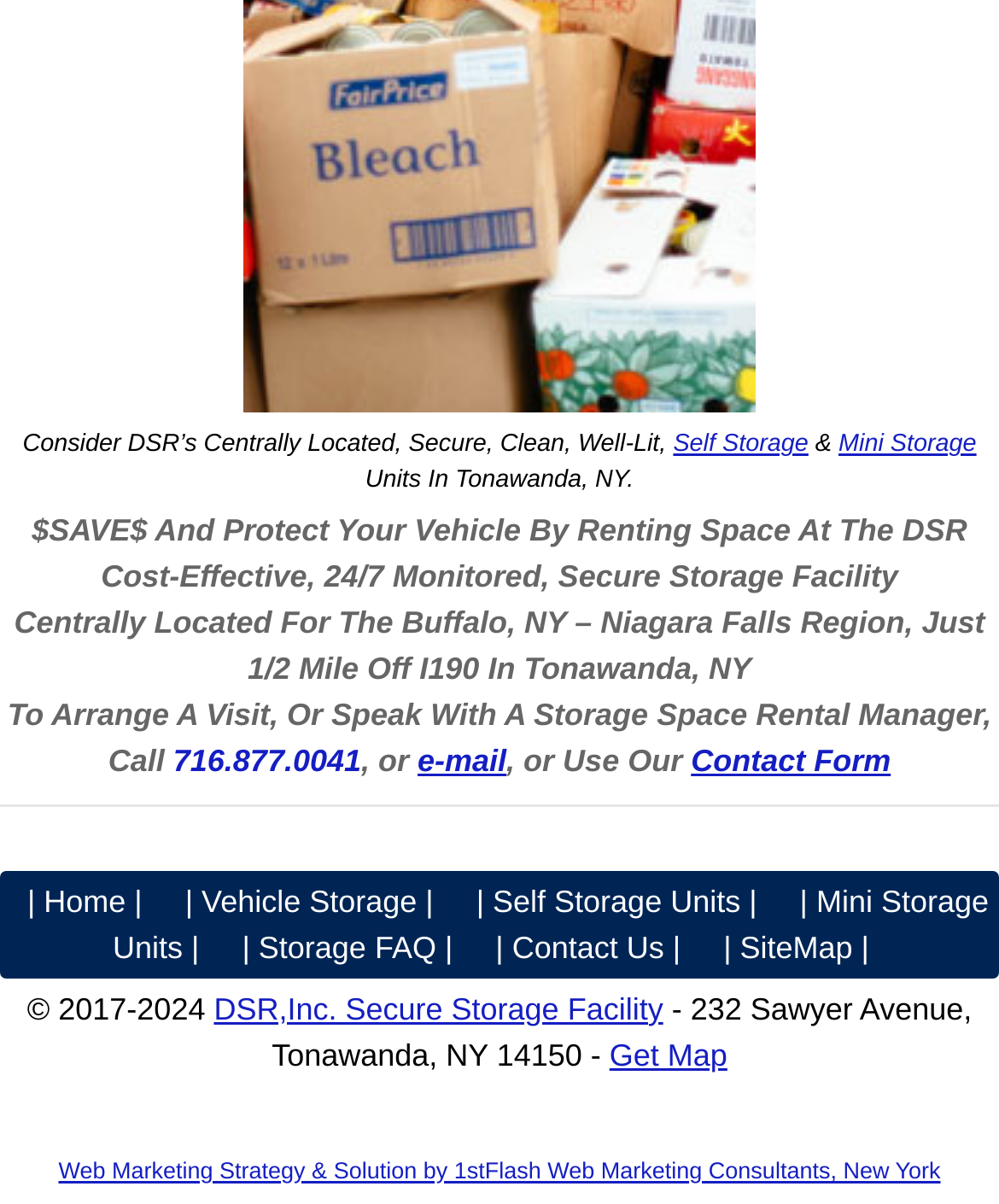Answer in one word or a short phrase: 
How can I contact the storage facility?

Call, email, or use contact form